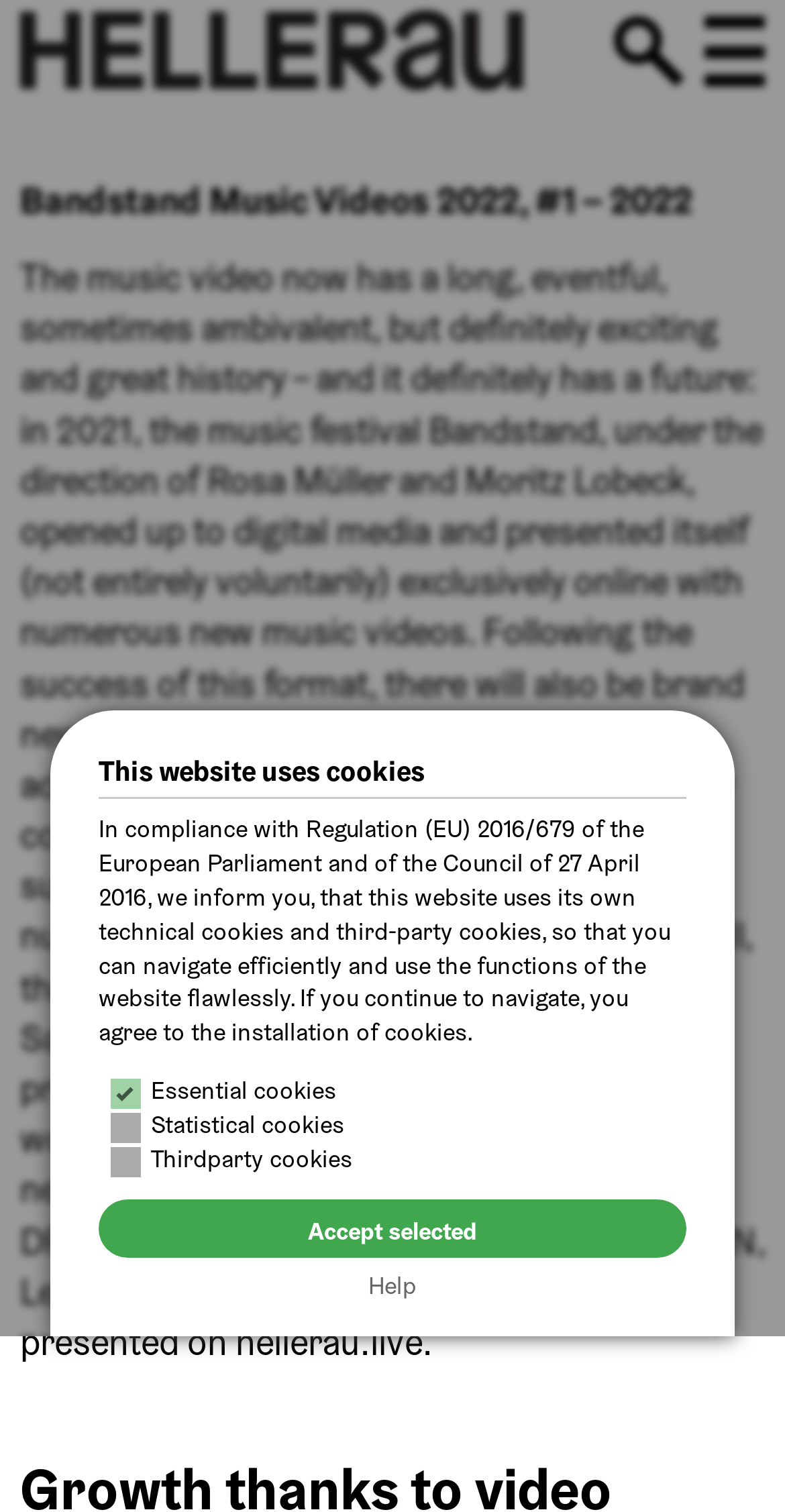What is the purpose of the cookies on this website?
Could you answer the question in a detailed manner, providing as much information as possible?

The text 'In compliance with Regulation (EU) 2016/679 of the European Parliament and of the Council of 27 April 2016, we inform you, that this website uses its own technical cookies and third-party cookies, so that you can navigate efficiently and use the functions of the website flawlessly.' explains that the purpose of the cookies on this website is to navigate efficiently and use the functions of the website flawlessly.